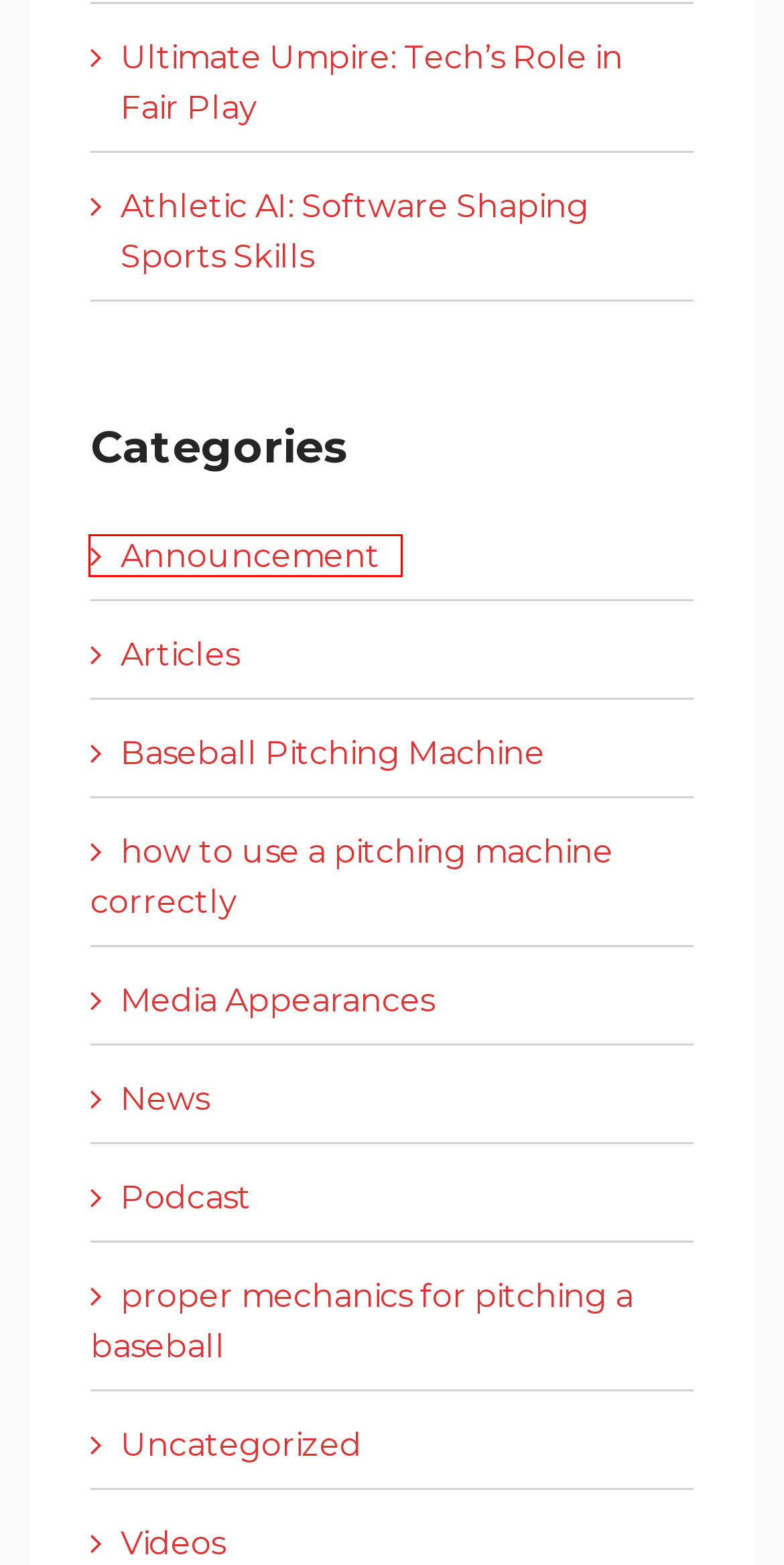Look at the screenshot of the webpage and find the element within the red bounding box. Choose the webpage description that best fits the new webpage that will appear after clicking the element. Here are the candidates:
A. how to use a pitching machine correctly Archives - ProBatter Sports
B. News Archives - ProBatter Sports
C. Podcast Archives - ProBatter Sports
D. Announcement Archives - ProBatter Sports
E. Videos Archives - ProBatter Sports
F. Media Appearances Archives - ProBatter Sports
G. Baseball Pitching Machine Archives - ProBatter Sports
H. Ultimate Umpire: Tech’s Role in Fair Play - ProBatter Sports

D